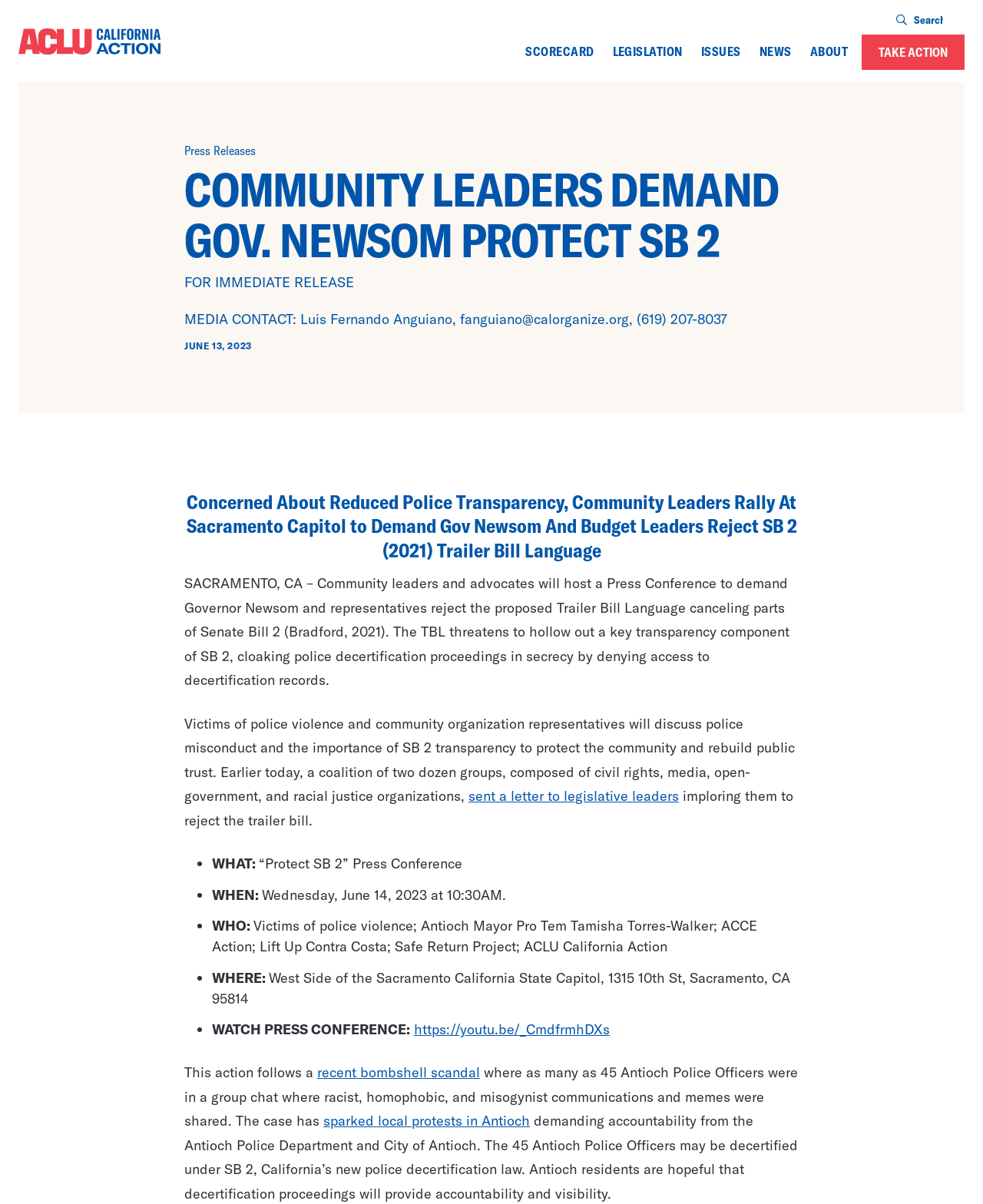Could you find the bounding box coordinates of the clickable area to complete this instruction: "Search for something"?

[0.9, 0.01, 0.962, 0.023]